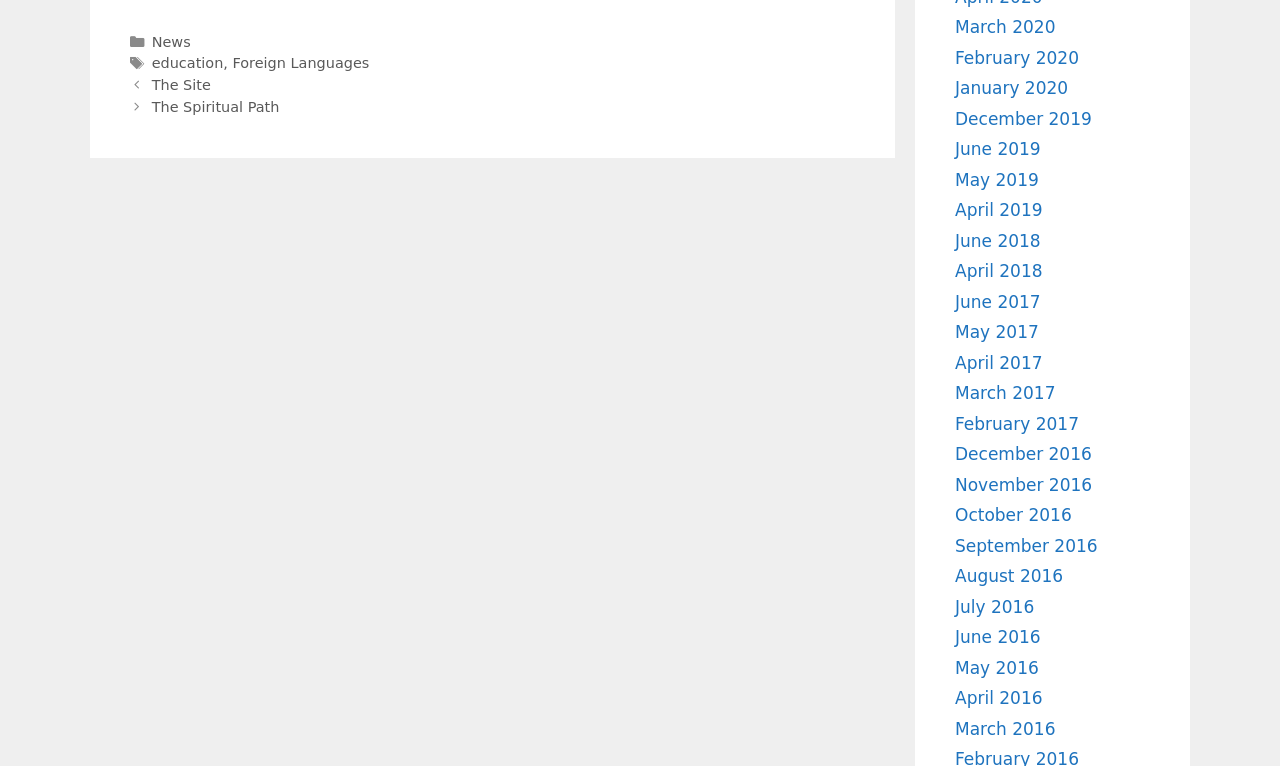Pinpoint the bounding box coordinates of the clickable area needed to execute the instruction: "Read about foreign languages". The coordinates should be specified as four float numbers between 0 and 1, i.e., [left, top, right, bottom].

[0.182, 0.072, 0.292, 0.093]